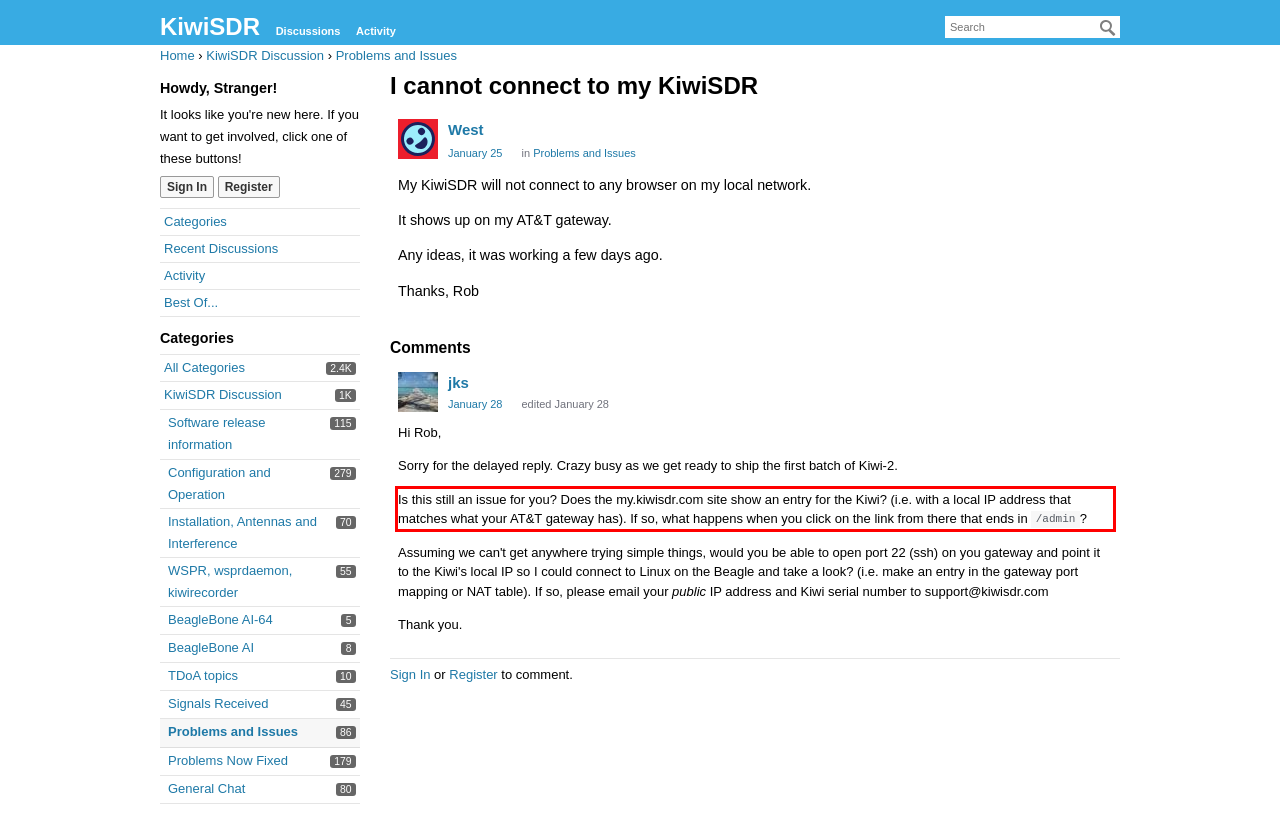View the screenshot of the webpage and identify the UI element surrounded by a red bounding box. Extract the text contained within this red bounding box.

Is this still an issue for you? Does the my.kiwisdr.com site show an entry for the Kiwi? (i.e. with a local IP address that matches what your AT&T gateway has). If so, what happens when you click on the link from there that ends in /admin?